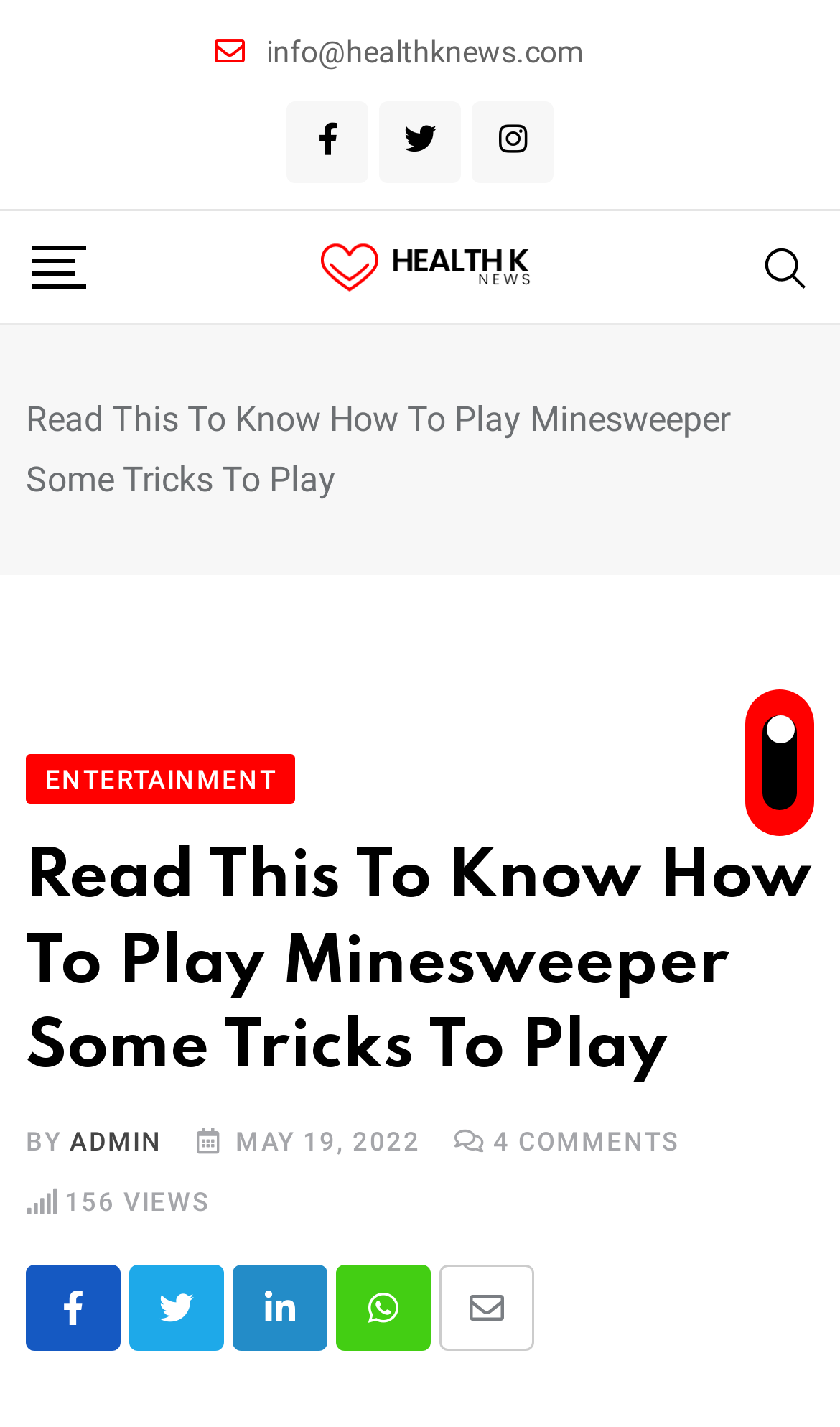Please pinpoint the bounding box coordinates for the region I should click to adhere to this instruction: "Visit Health K News homepage".

[0.378, 0.162, 0.635, 0.212]